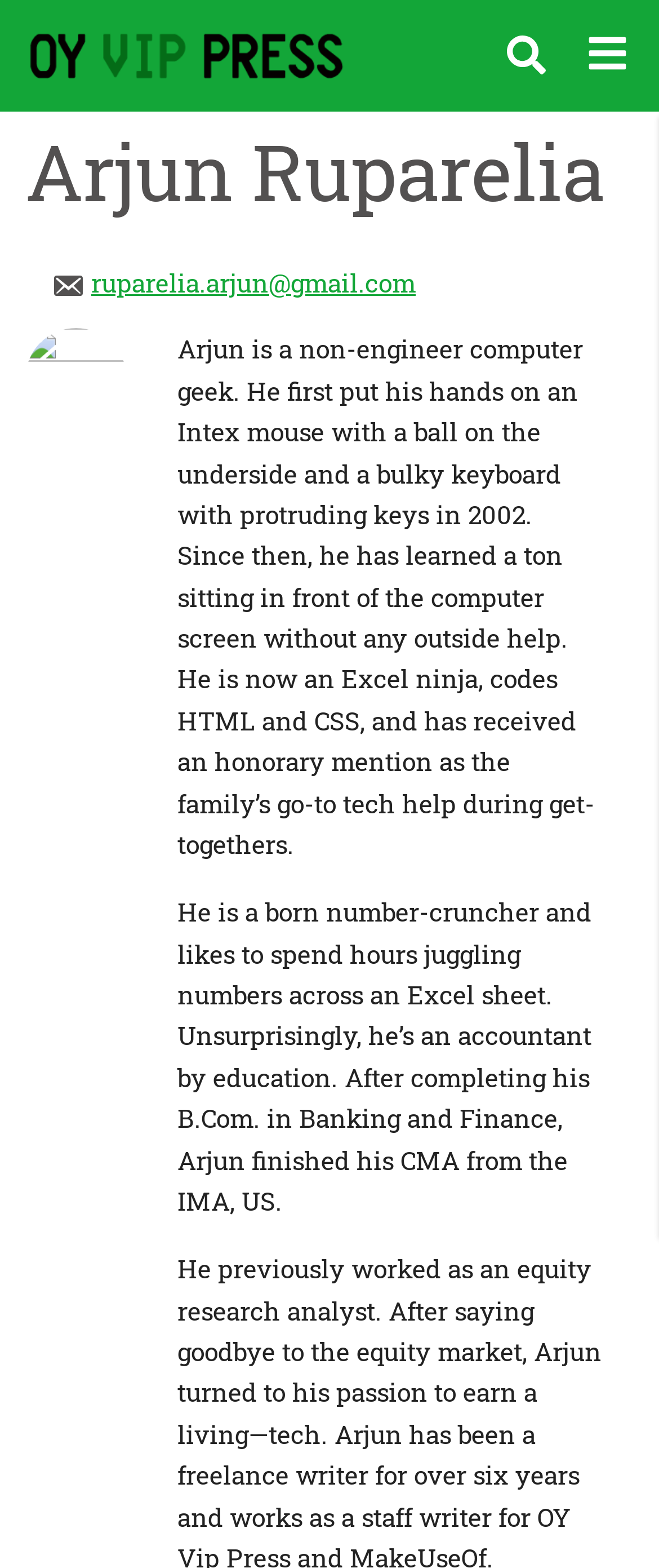Give a detailed overview of the webpage's appearance and contents.

The webpage is about Arjun Ruparelia, a freelance writer based in India. At the top left of the page, there is a link to "OY Vip Press" and a heading with Arjun's name. On the top right, there are two buttons, "Search" and "Menu", each accompanied by an image. 

Below the heading, there is a section that describes Arjun's background. It starts with a link to his email address. The text then explains that Arjun is a self-taught computer enthusiast who has learned various skills, including Excel, HTML, and CSS, without any outside help. He is also an accountant by education, having completed his B.Com. in Banking and Finance and CMA from the IMA, US.